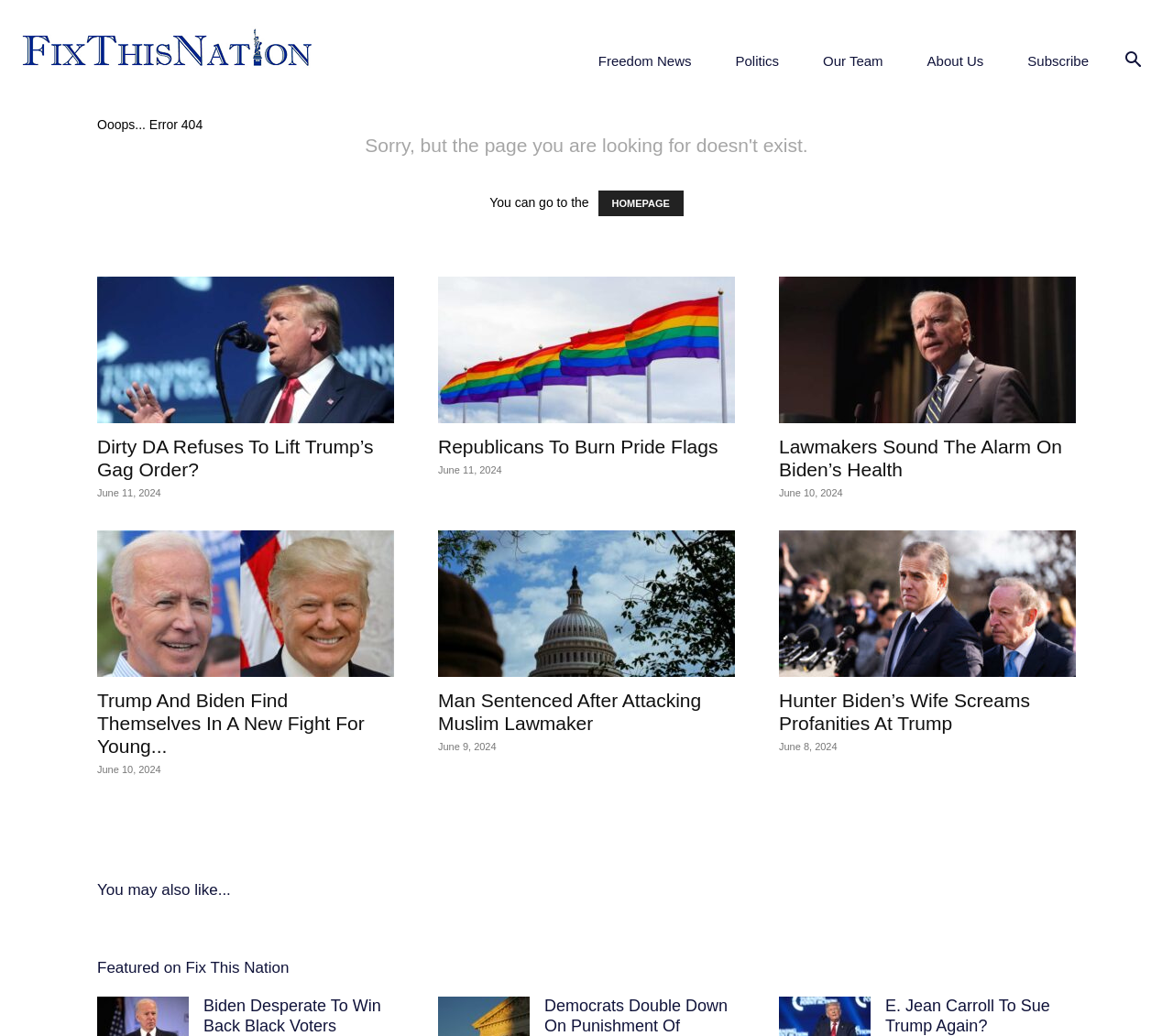Please locate the bounding box coordinates of the element that needs to be clicked to achieve the following instruction: "Search for something". The coordinates should be four float numbers between 0 and 1, i.e., [left, top, right, bottom].

[0.947, 0.053, 0.984, 0.067]